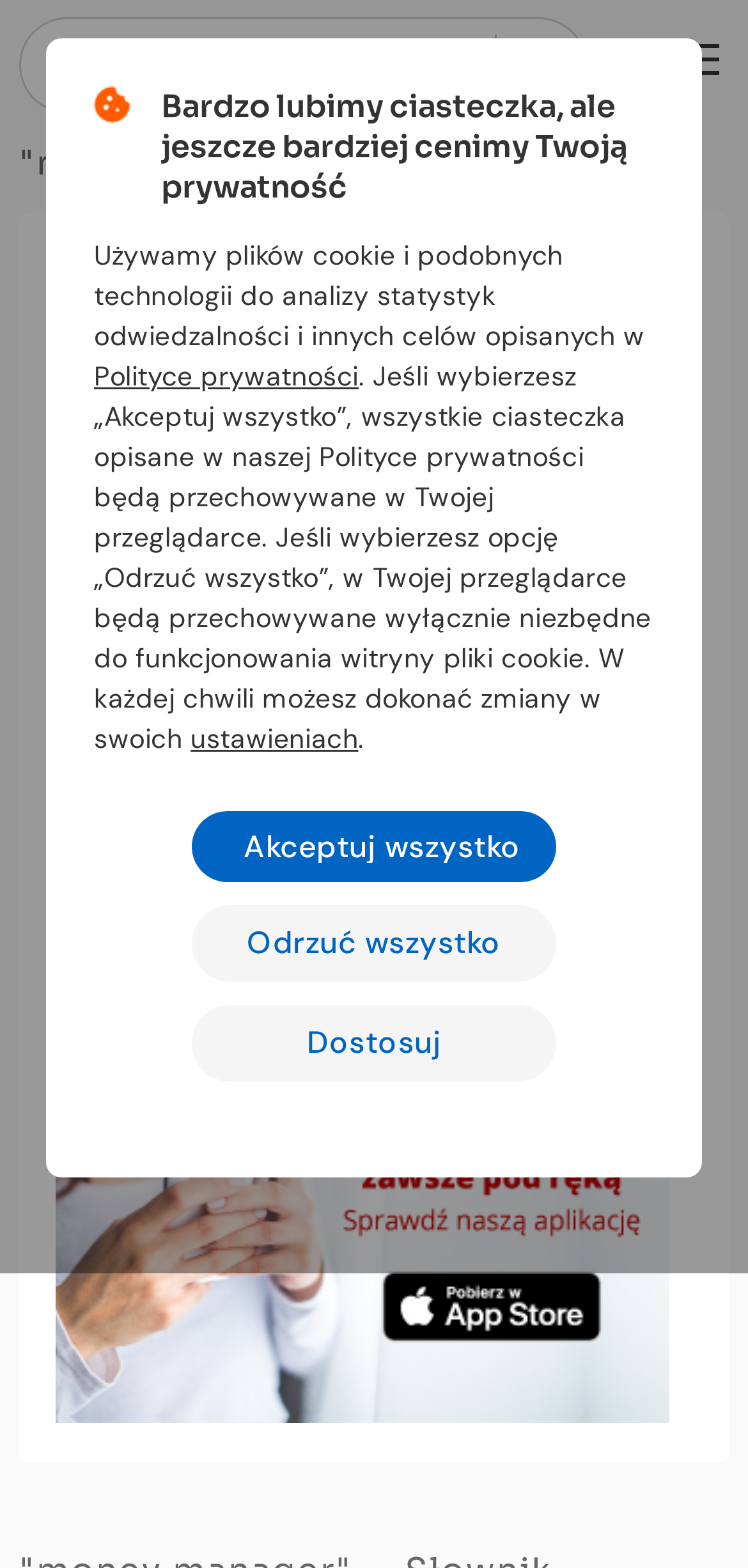Using the element description: "Słownik biznesu i finansów", determine the bounding box coordinates. The coordinates should be in the format [left, top, right, bottom], with values between 0 and 1.

[0.121, 0.463, 0.608, 0.484]